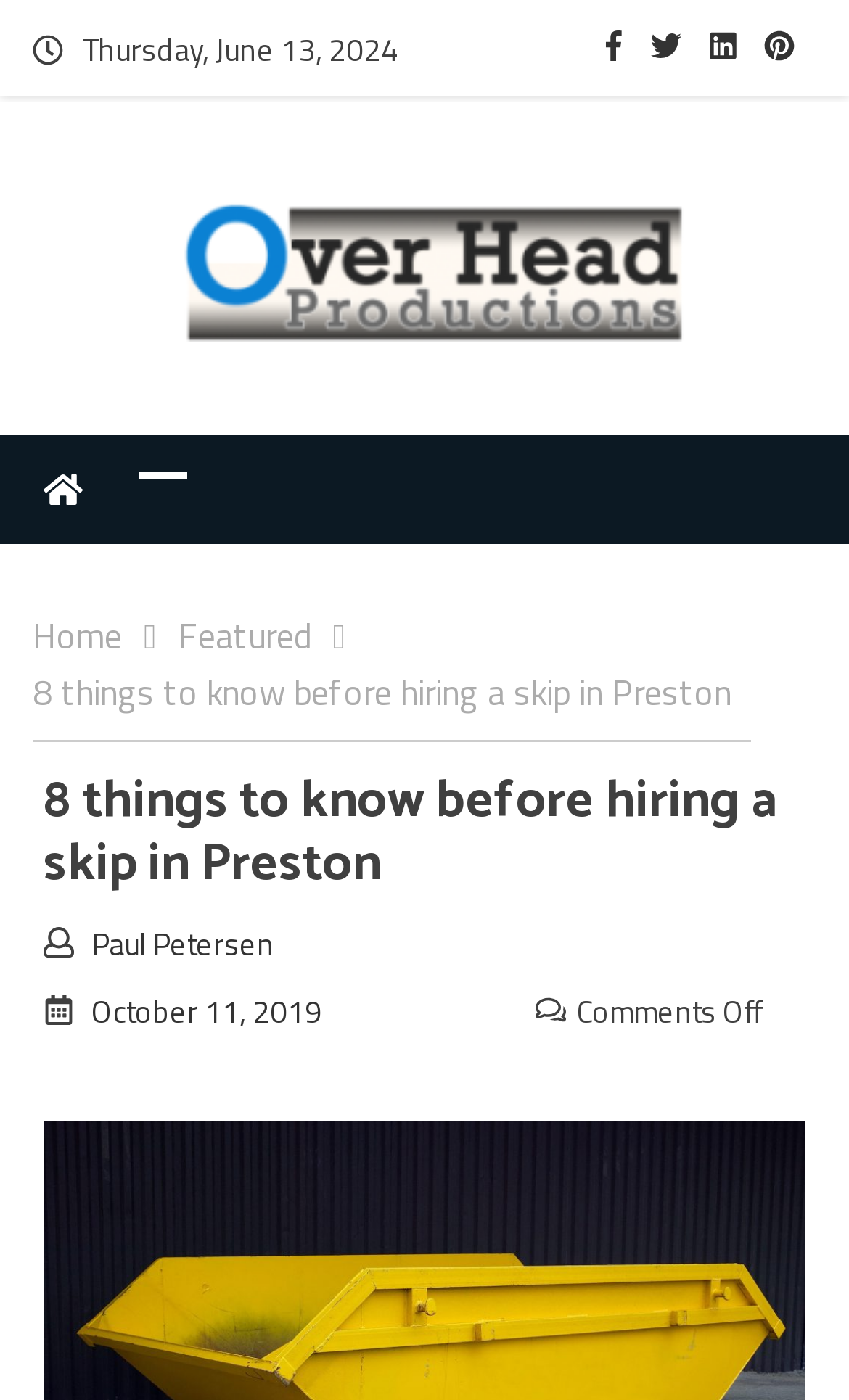Provide a brief response in the form of a single word or phrase:
What is the current day of the week?

Thursday